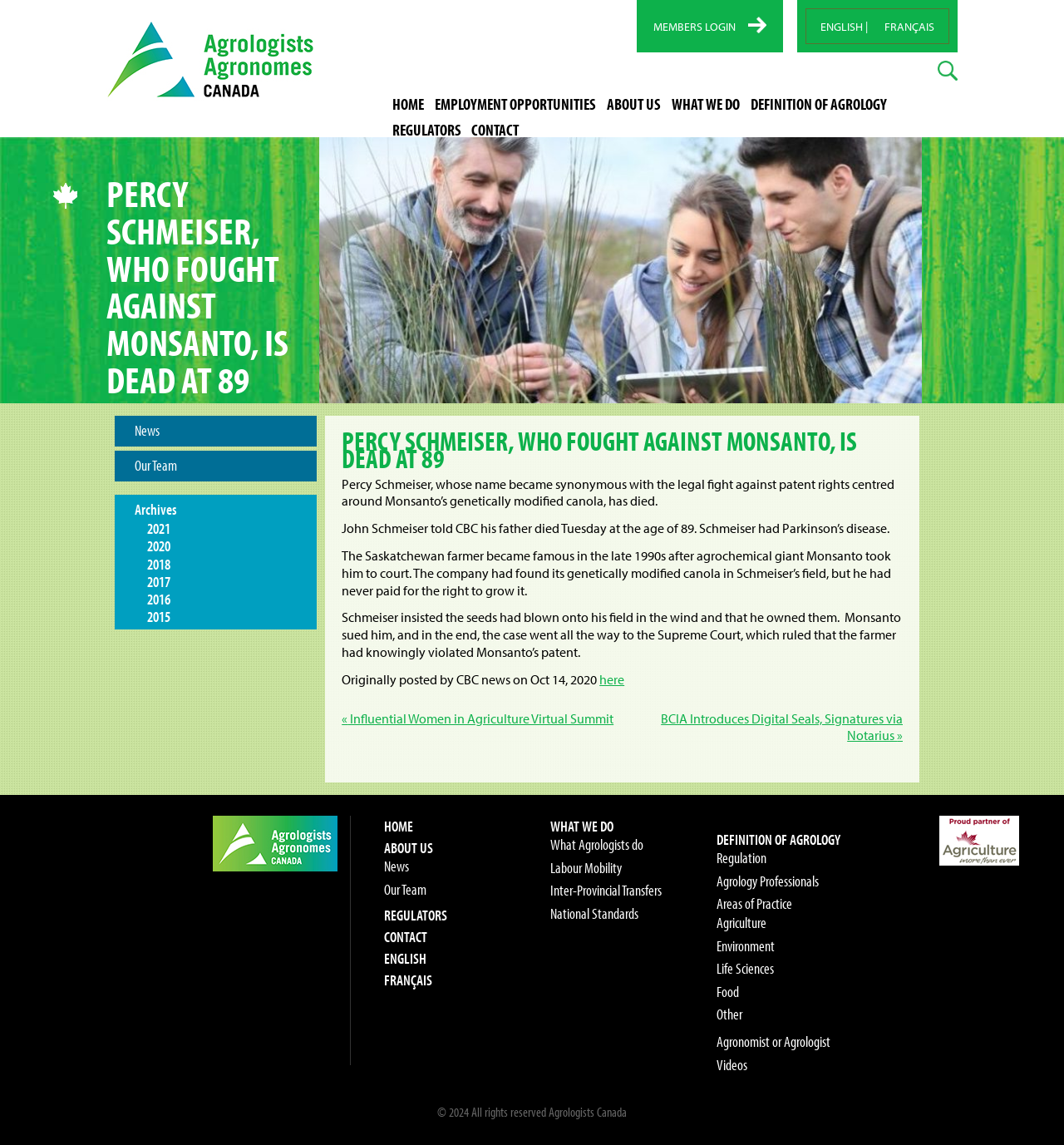What is the name of the organization whose logo is displayed at the top left corner?
Using the details shown in the screenshot, provide a comprehensive answer to the question.

The logo at the top left corner of the webpage is accompanied by the text 'Agrologists Agronomes Canada', which suggests that it is the logo of this organization.